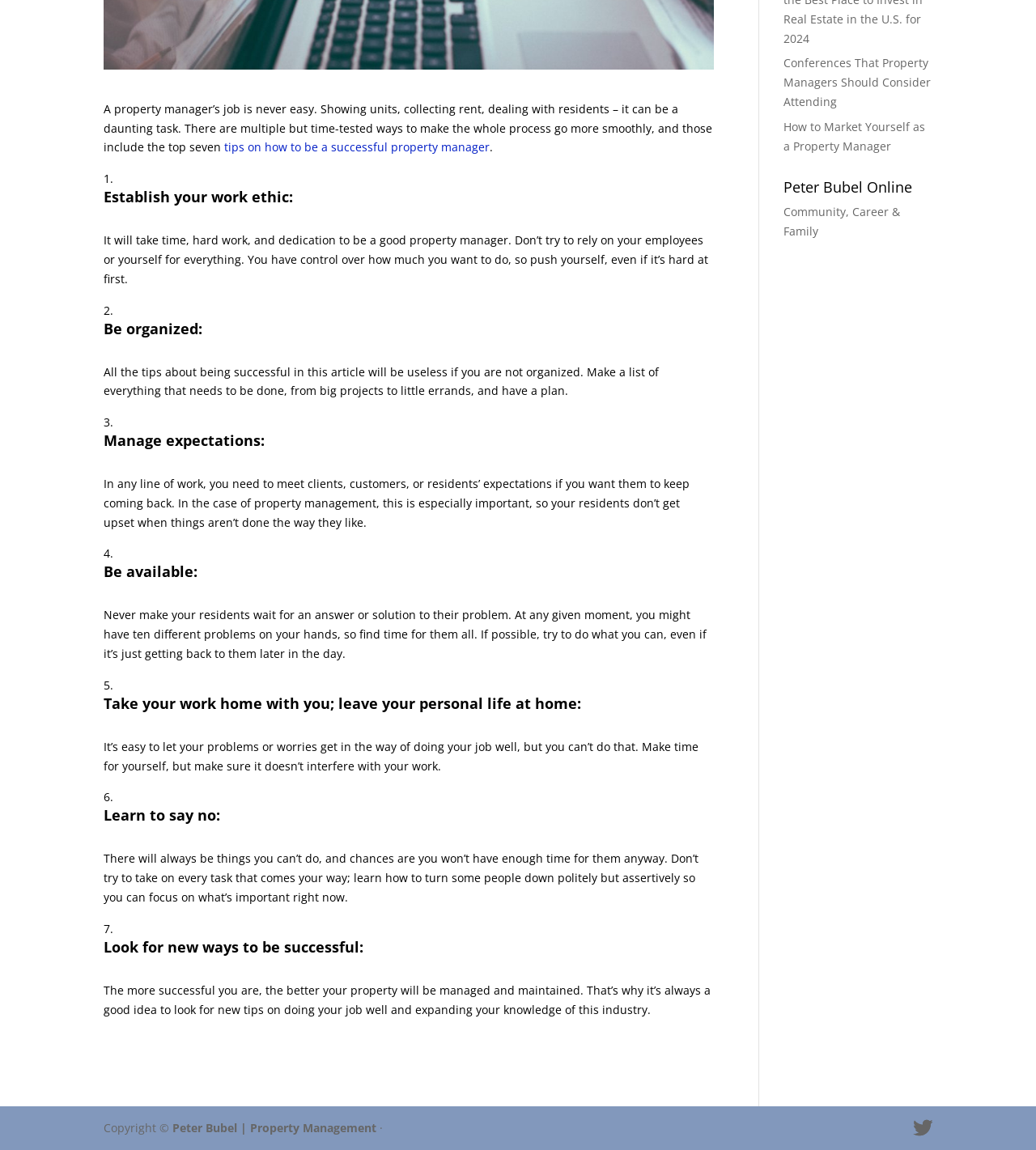Provide the bounding box coordinates of the HTML element described by the text: "Peter Bubel | Property Management". The coordinates should be in the format [left, top, right, bottom] with values between 0 and 1.

[0.166, 0.974, 0.363, 0.988]